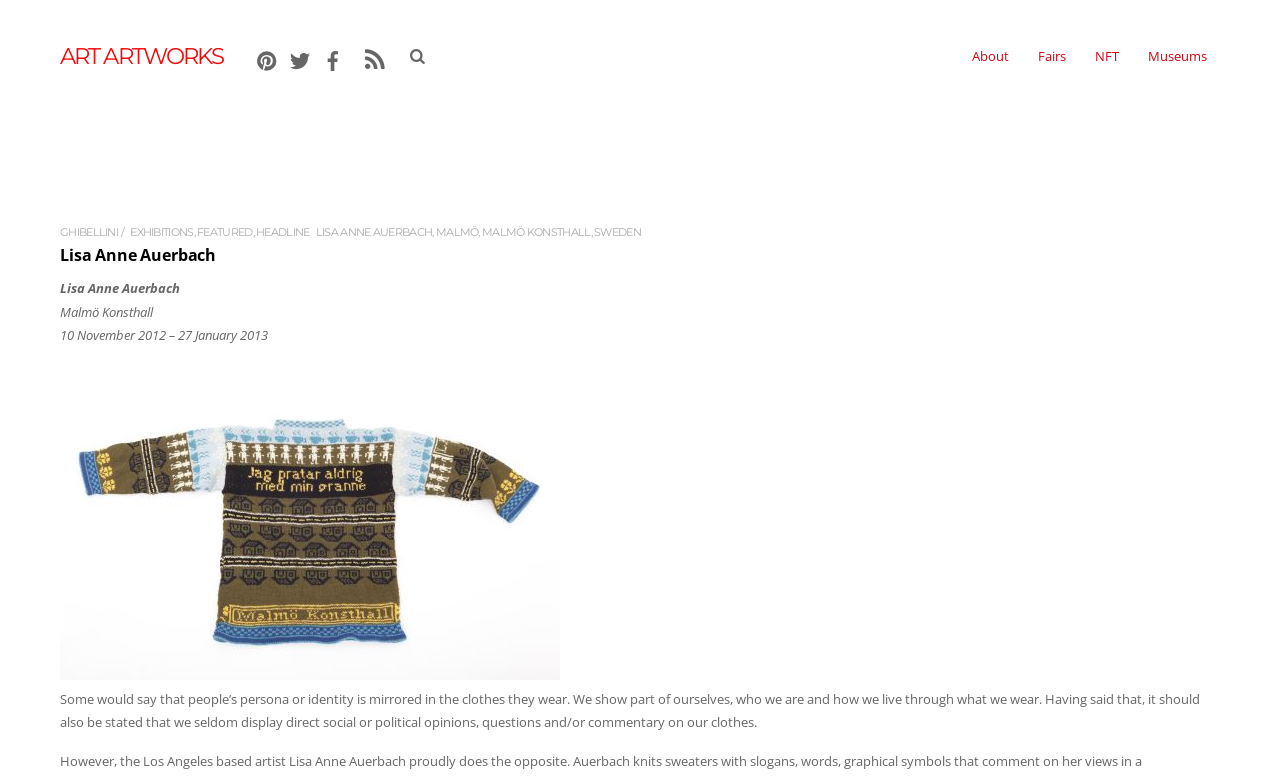Respond with a single word or phrase to the following question: What is the artist's name?

Lisa Anne Auerbach